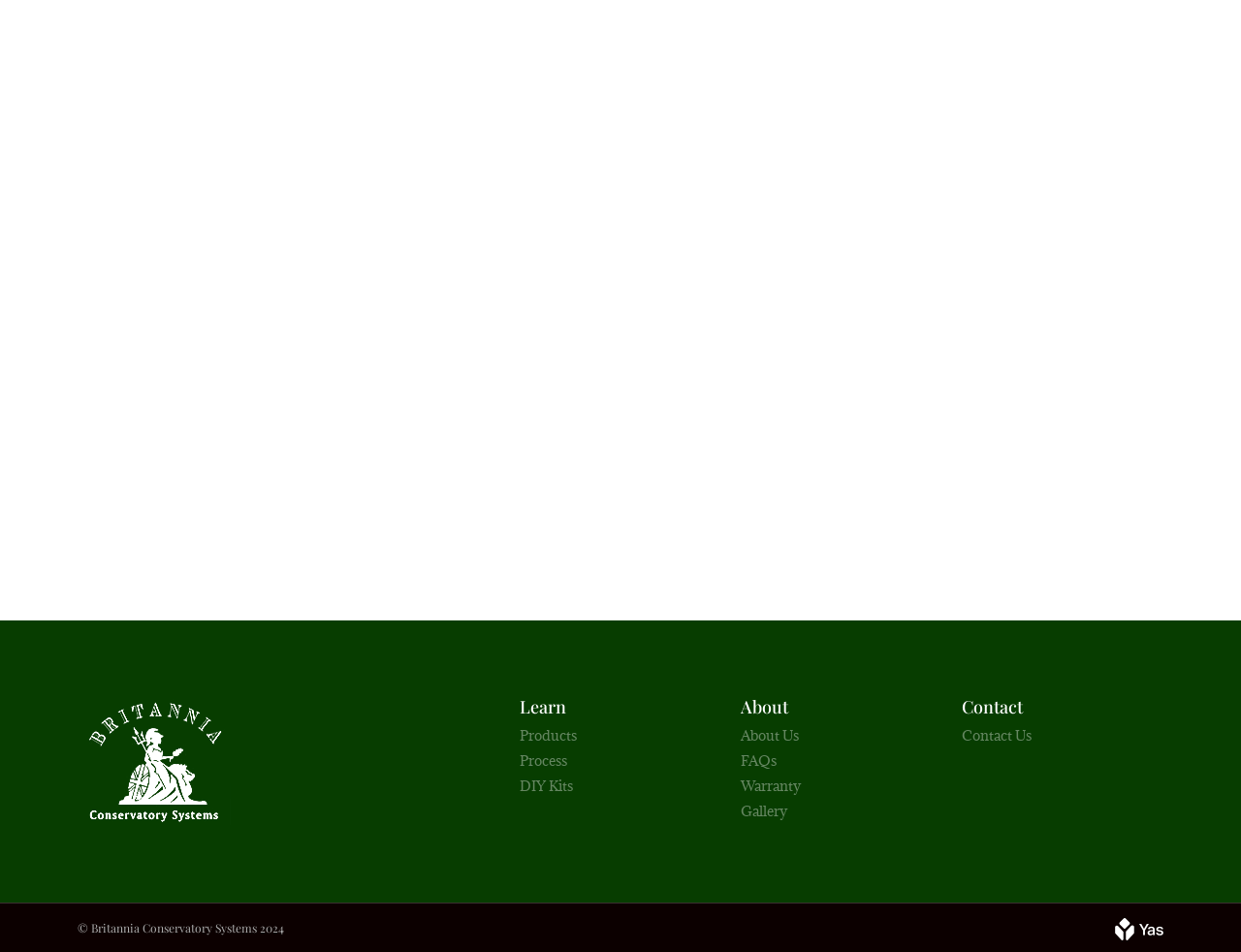Indicate the bounding box coordinates of the element that must be clicked to execute the instruction: "Contact Us". The coordinates should be given as four float numbers between 0 and 1, i.e., [left, top, right, bottom].

[0.775, 0.762, 0.938, 0.783]